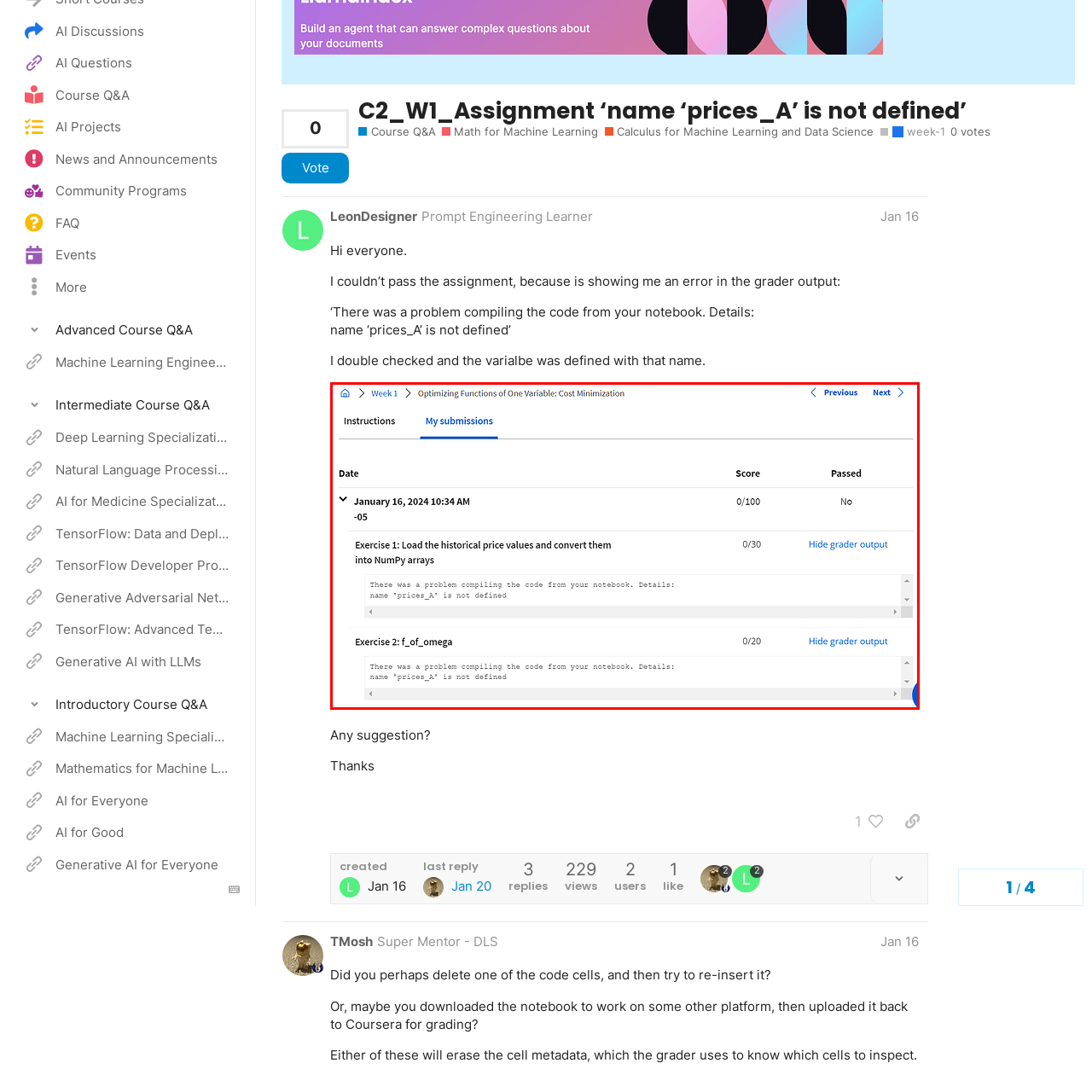Focus on the portion of the image highlighted in red and deliver a detailed explanation for the following question: What is the error message for the second exercise?

The error message for the second exercise is identical to the first exercise, stating that the variable 'prices_A' is not defined, which is likely causing the compilation issue and resulting in a score of 0 out of 20 points.